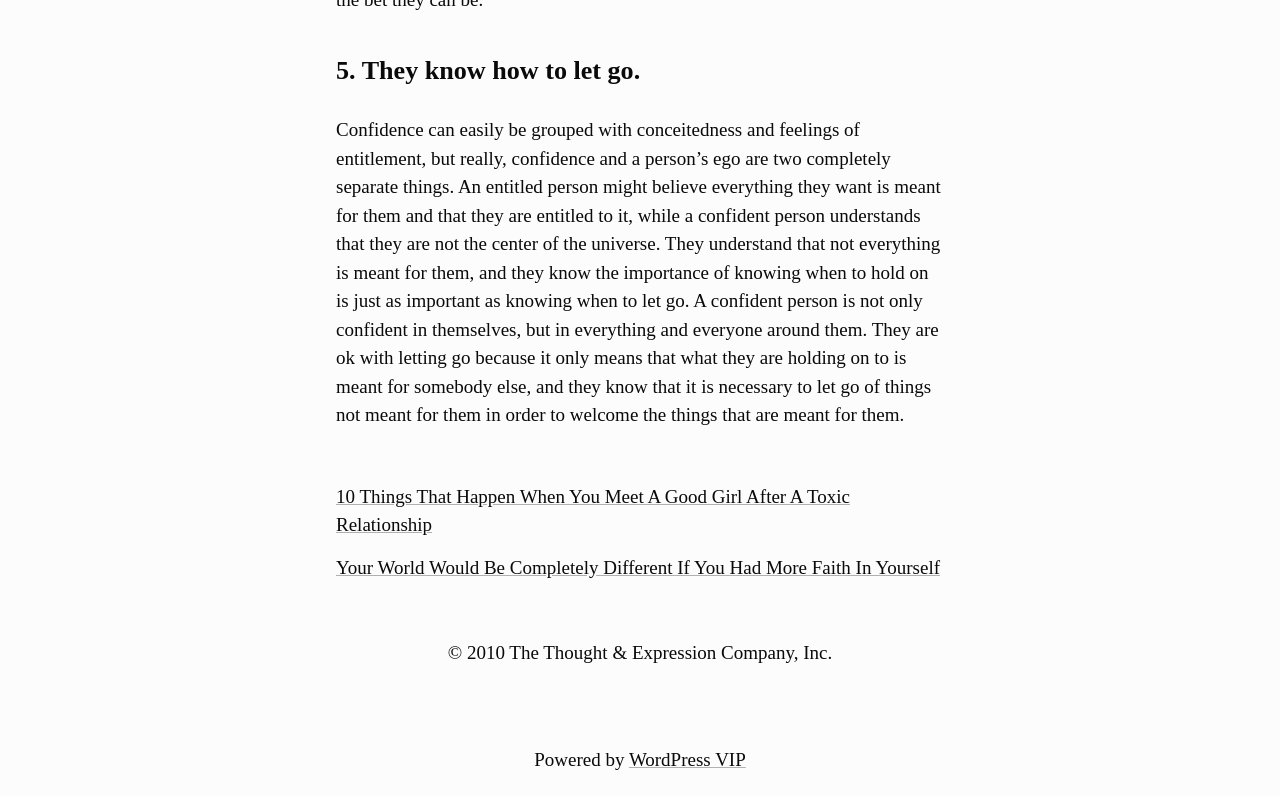Reply to the question with a single word or phrase:
How many sections are in the webpage?

3